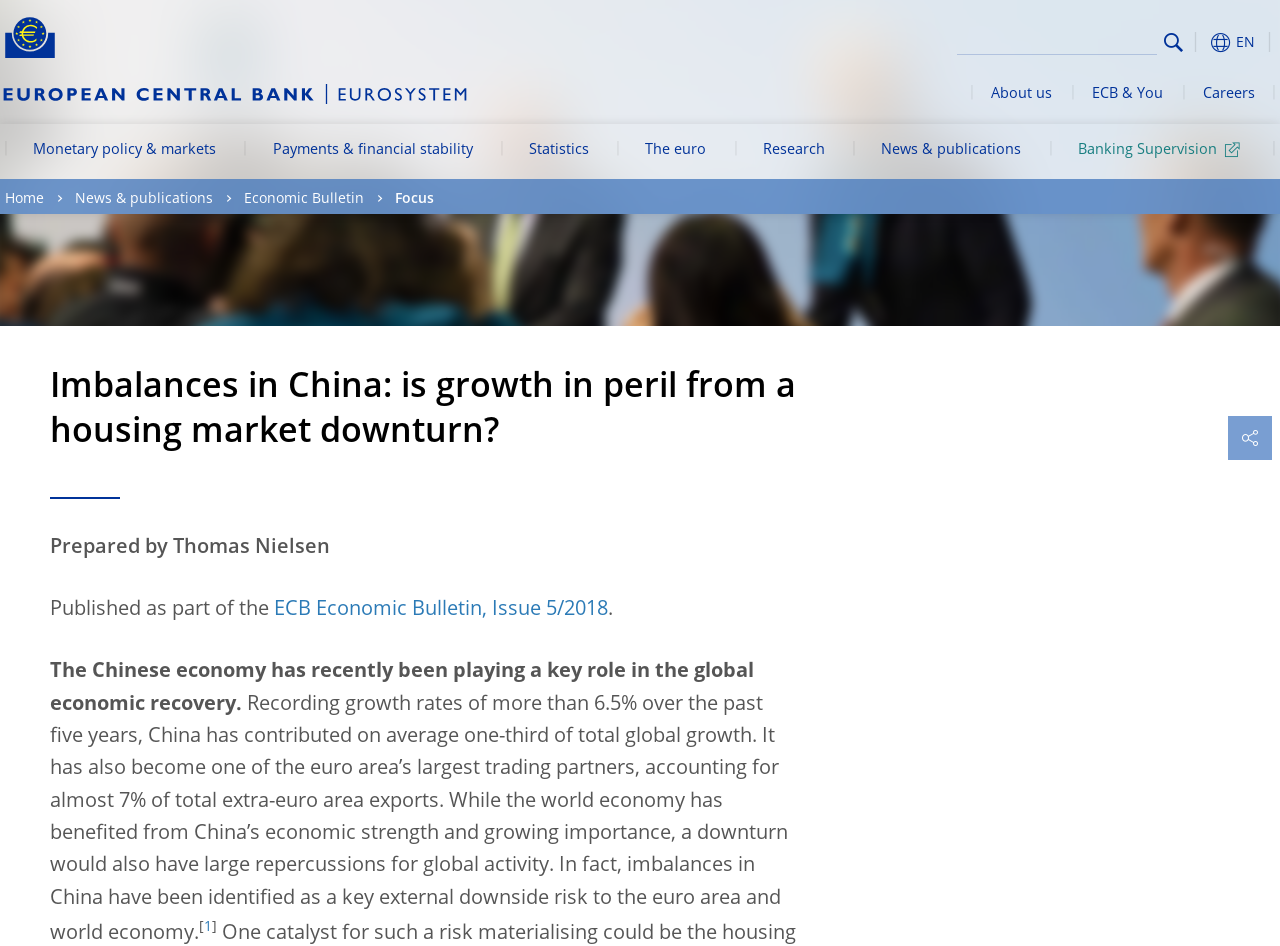Who prepared the article?
Please ensure your answer is as detailed and informative as possible.

The author of the article can be found in the StaticText element, which states 'Prepared by Thomas Nielsen'.